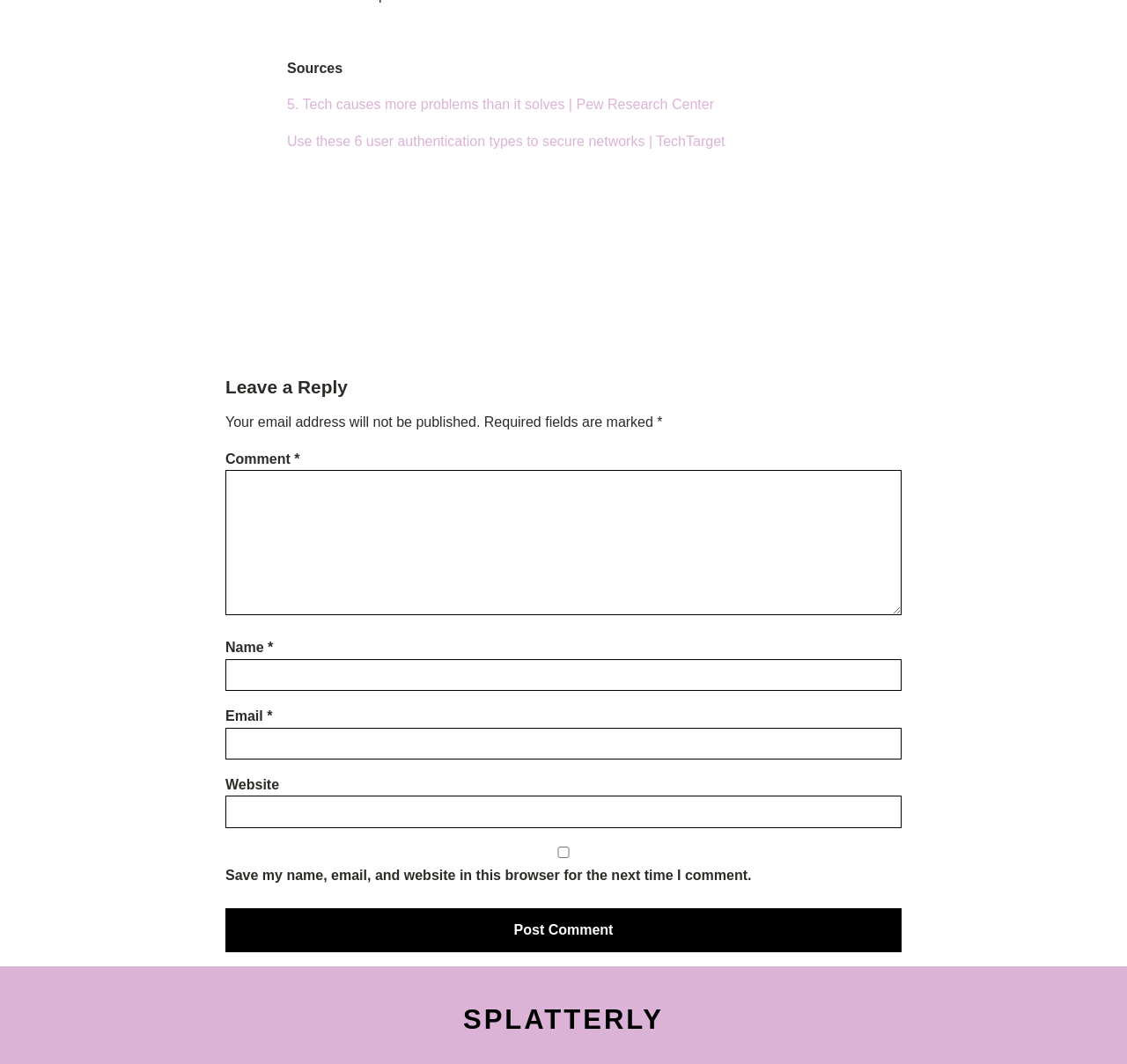What is the text of the heading above the comment section?
Based on the content of the image, thoroughly explain and answer the question.

I found a heading element with the text 'Leave a Reply' which is located above the comment section, indicating that it is the heading for the comment section.